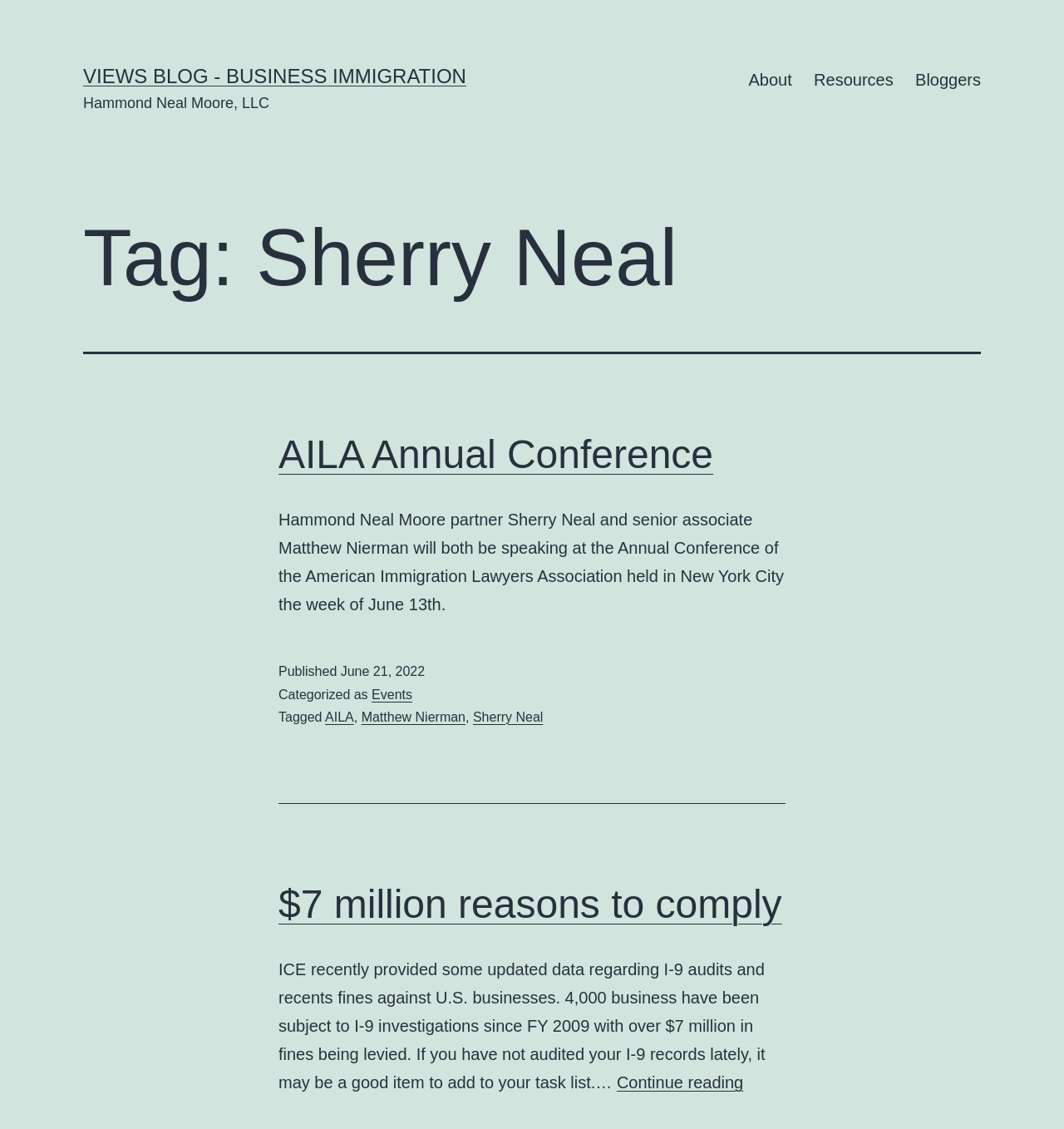Give a concise answer using one word or a phrase to the following question:
What is the date of the blog post?

June 21, 2022